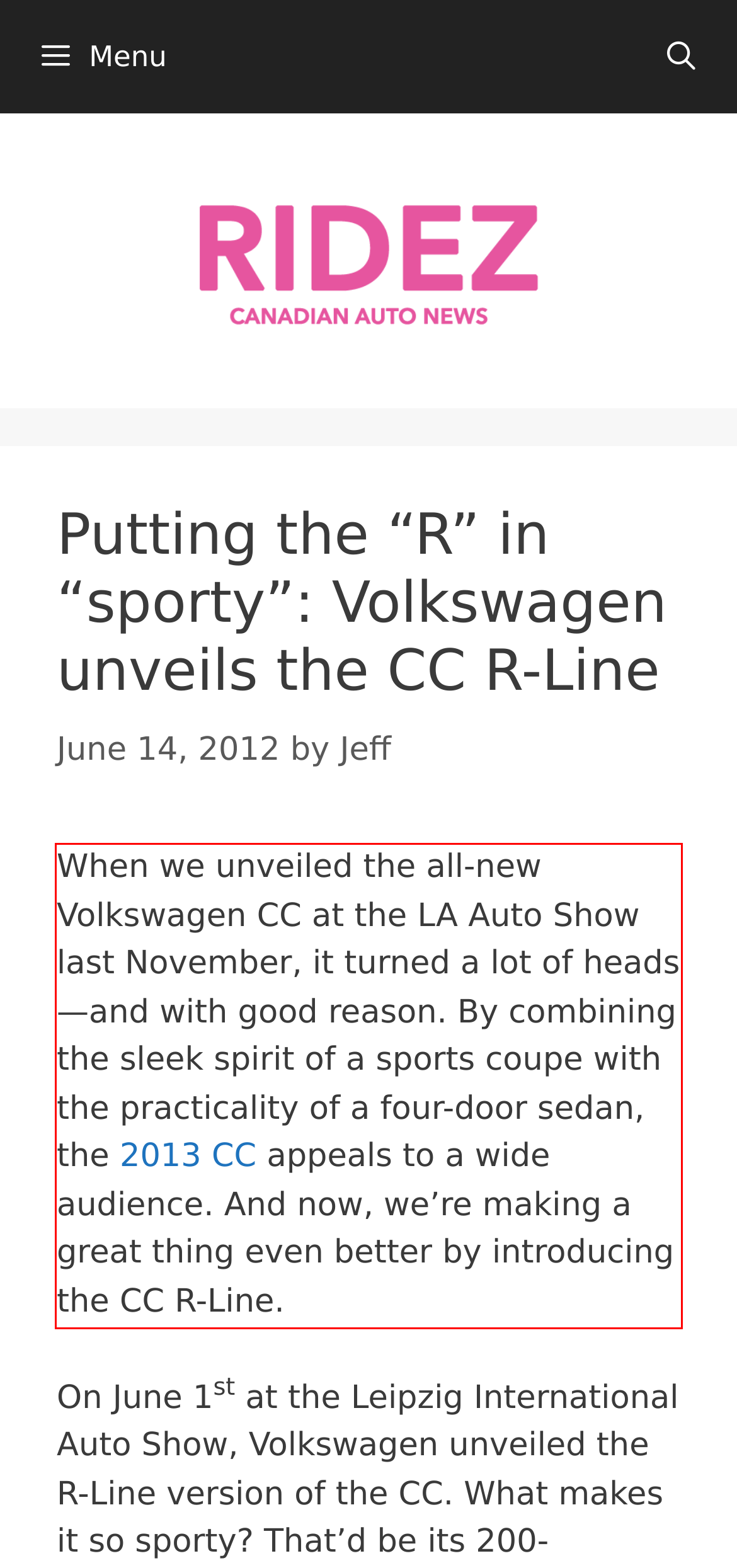The screenshot provided shows a webpage with a red bounding box. Apply OCR to the text within this red bounding box and provide the extracted content.

When we unveiled the all-new Volkswagen CC at the LA Auto Show last November, it turned a lot of heads—and with good reason. By combining the sleek spirit of a sports coupe with the practicality of a four-door sedan, the 2013 CC appeals to a wide audience. And now, we’re making a great thing even better by introducing the CC R-Line.